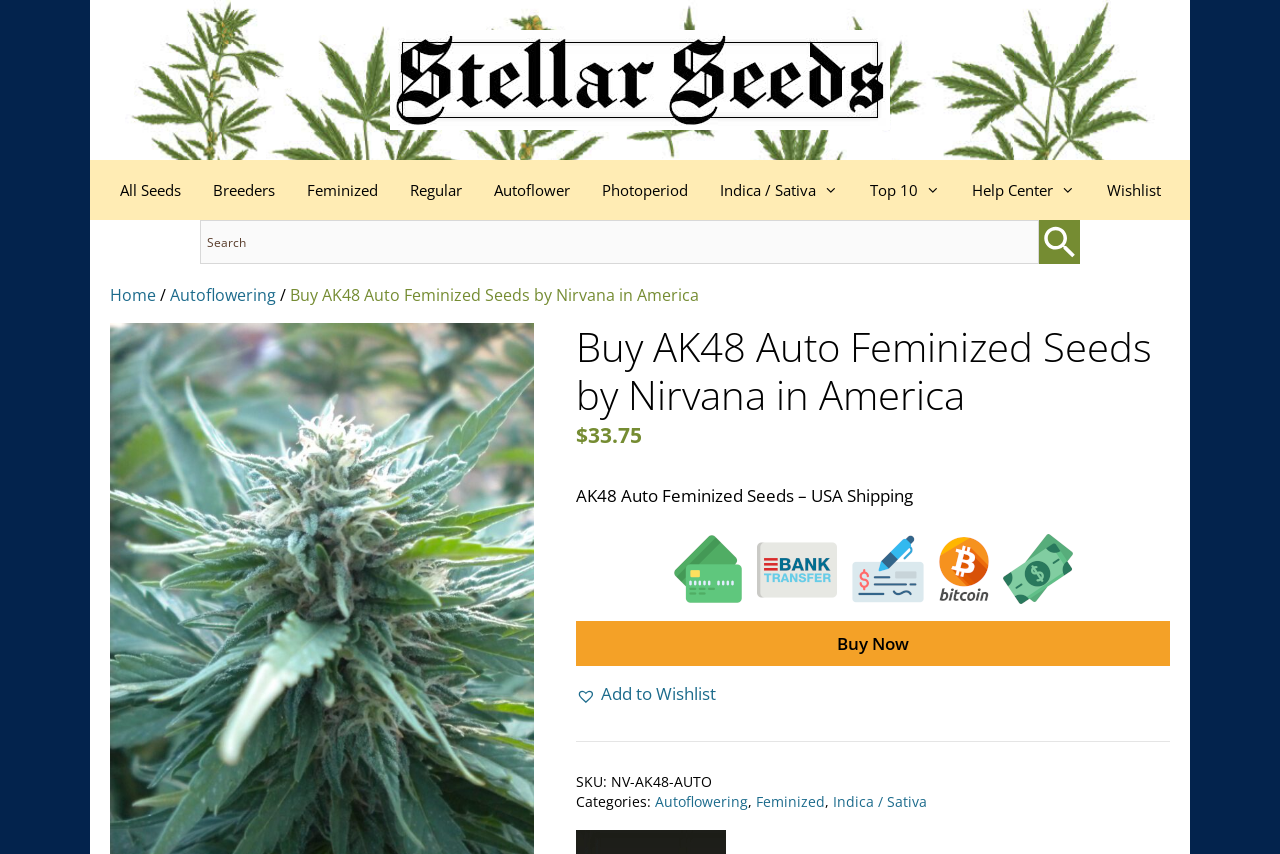Determine the bounding box coordinates for the area you should click to complete the following instruction: "Buy AK48 Auto Feminized Seeds now".

[0.45, 0.727, 0.914, 0.78]